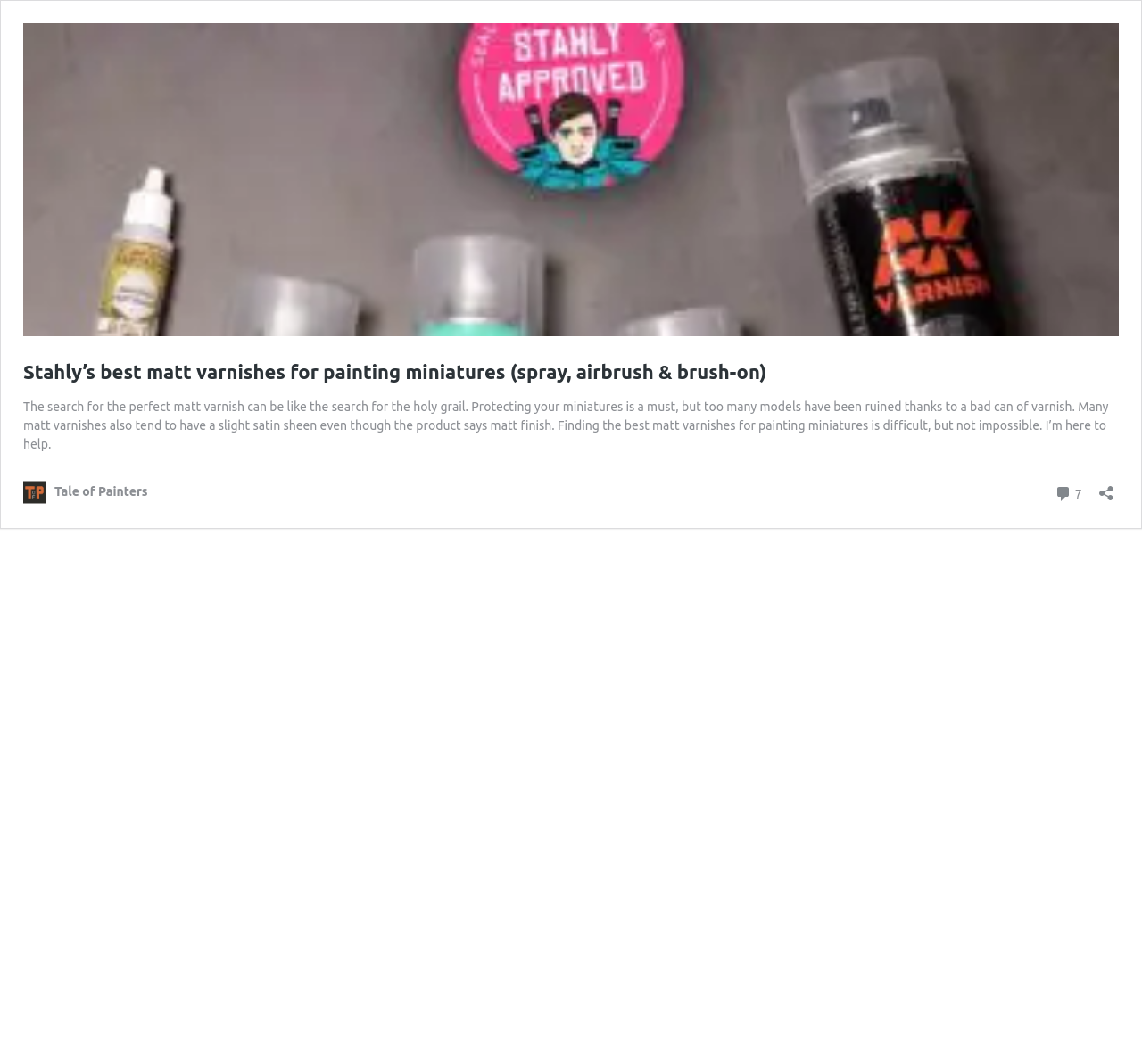Locate and provide the bounding box coordinates for the HTML element that matches this description: "Contact us".

None